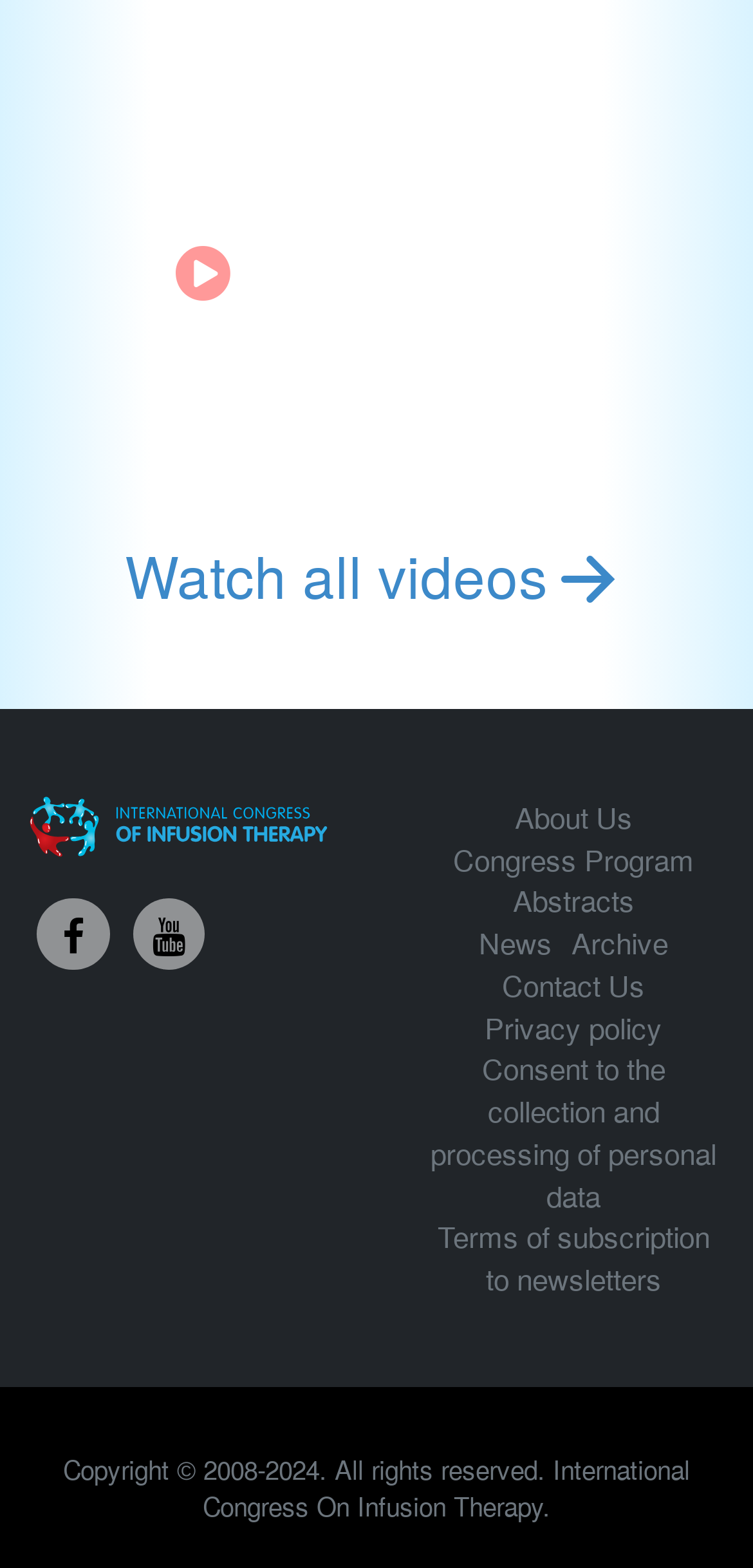What is the text of the first link in the navigation?
Give a thorough and detailed response to the question.

I looked at the navigation section and found the first link, which has the text 'Watch all videos'.